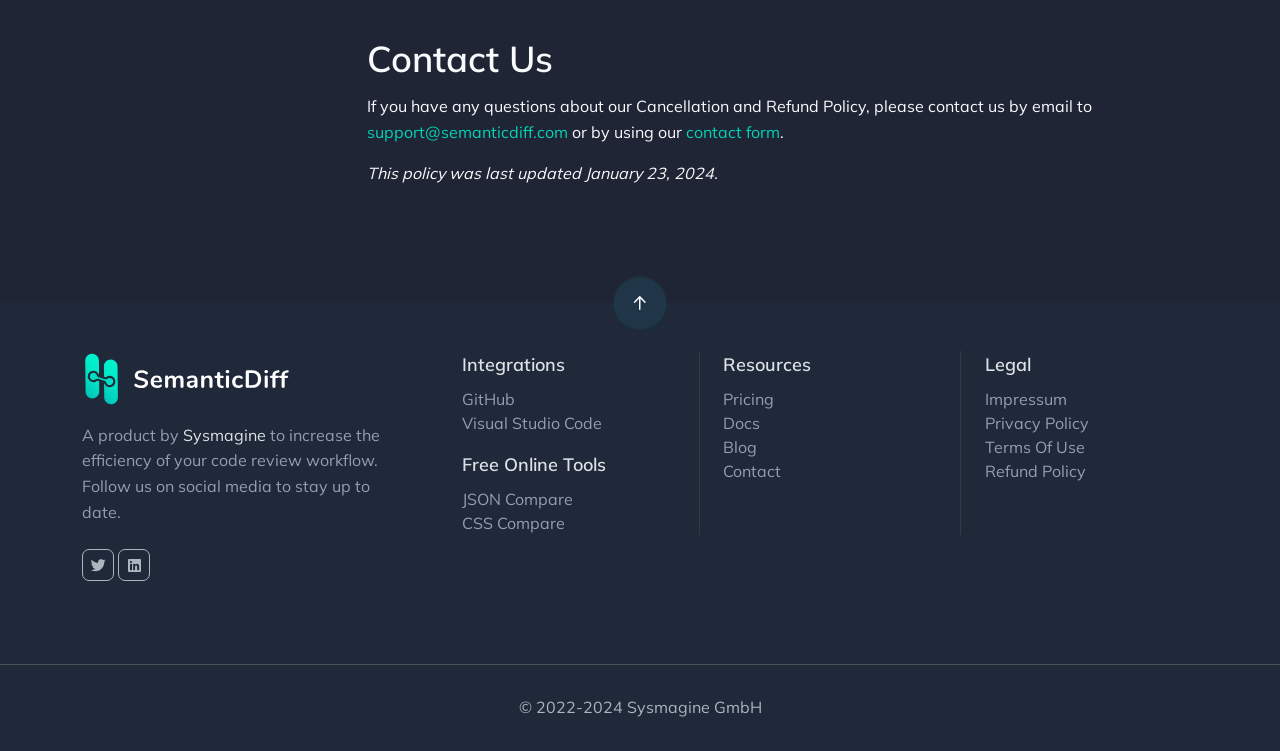Please find and report the bounding box coordinates of the element to click in order to perform the following action: "visit the GitHub integration page". The coordinates should be expressed as four float numbers between 0 and 1, in the format [left, top, right, bottom].

[0.361, 0.518, 0.402, 0.544]